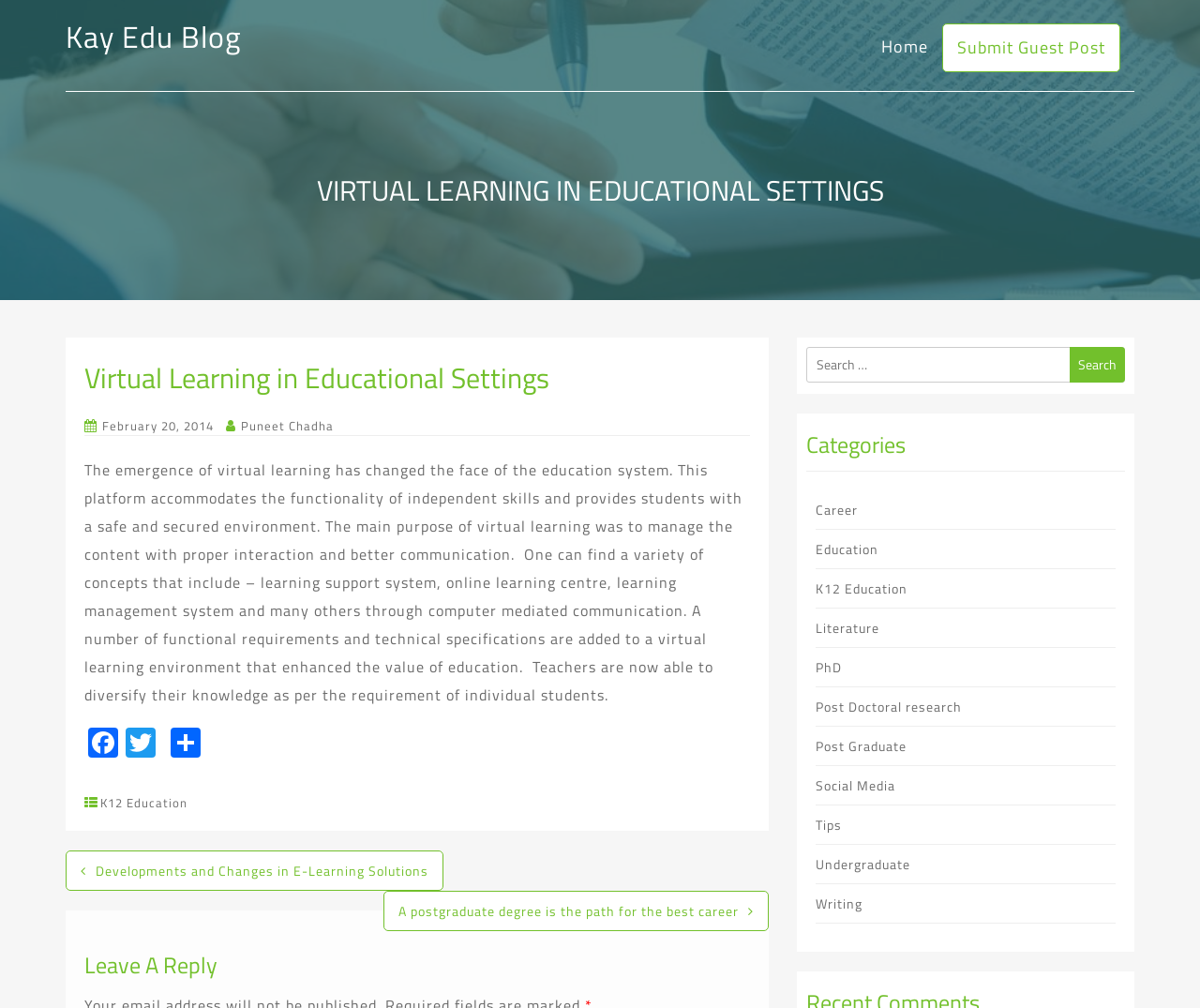Using the description: "parent_node: Search for: value="Search"", identify the bounding box of the corresponding UI element in the screenshot.

[0.891, 0.344, 0.938, 0.38]